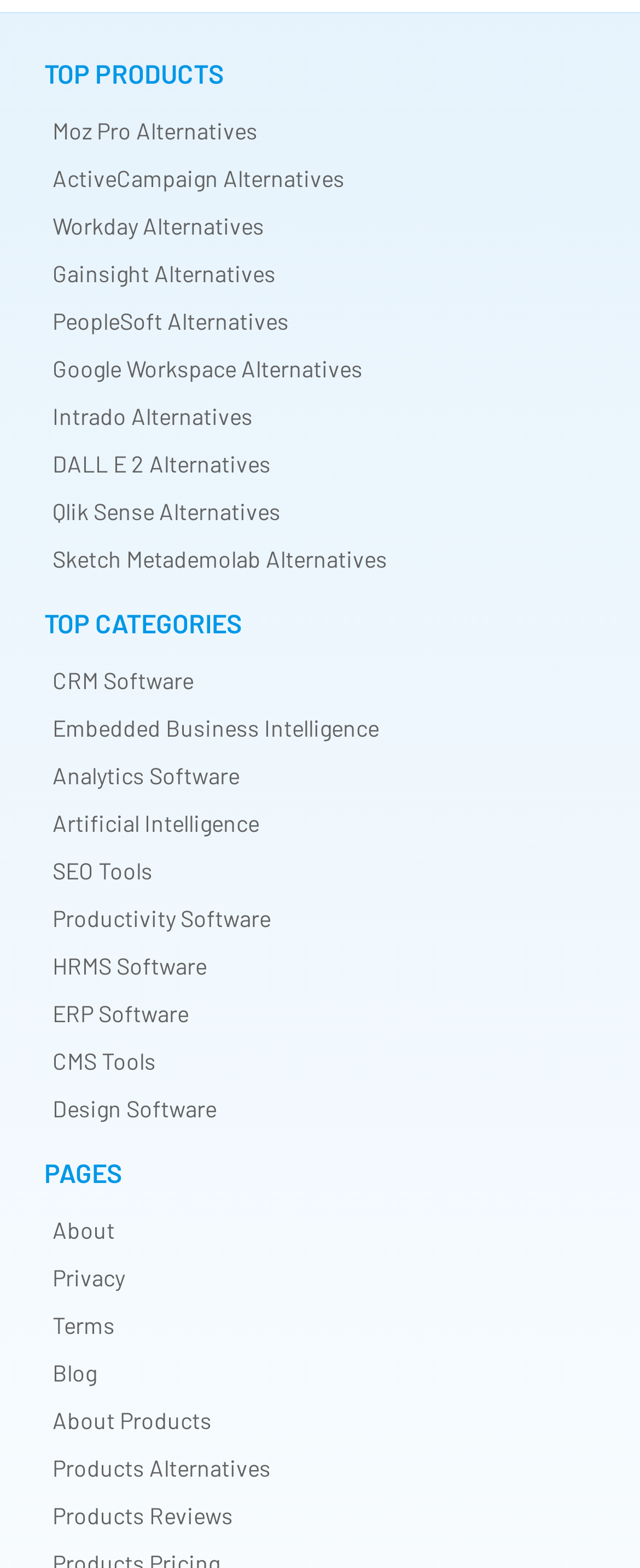Identify the bounding box coordinates for the UI element mentioned here: "Moz Pro Alternatives". Provide the coordinates as four float values between 0 and 1, i.e., [left, top, right, bottom].

[0.082, 0.074, 0.403, 0.092]